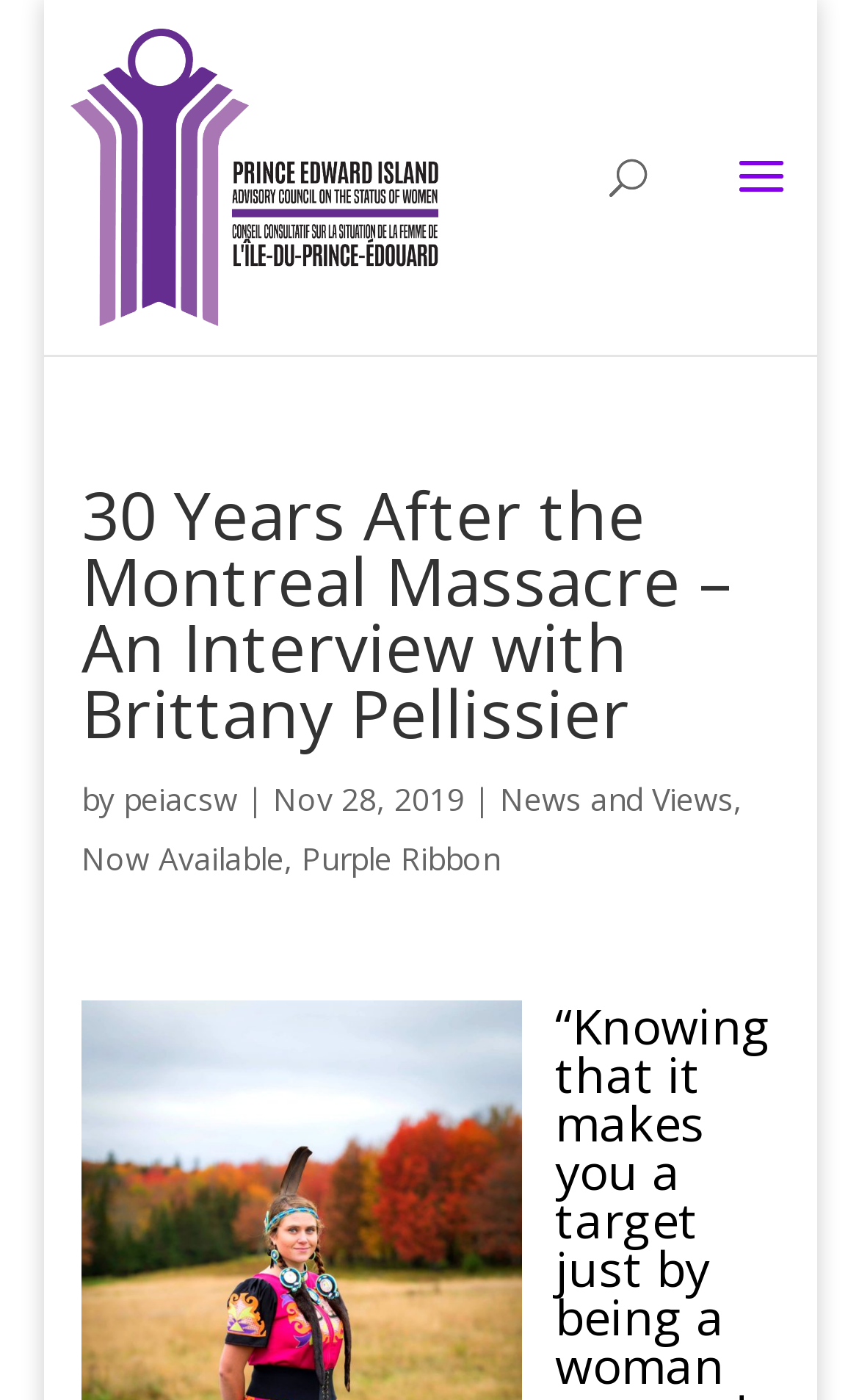Detail the various sections and features present on the webpage.

The webpage appears to be an article or blog post page. At the top, there is a logo image of "PEIACSW" accompanied by a link with the same text. Below the logo, there is a search bar that spans almost the entire width of the page.

The main content of the page is headed by a title "30 Years After the Montreal Massacre – An Interview with Brittany Pellissier" which is centered and takes up a significant portion of the page. Below the title, there is a byline that reads "by peiacsw" followed by the date "Nov 28, 2019". 

To the right of the byline, there are two links: "News and Views" and "Now Available" and "Purple Ribbon" which are positioned vertically. The "Now Available" and "Purple Ribbon" links are placed below the byline, while the "News and Views" link is aligned with the byline.

Overall, the page has a simple layout with a clear hierarchy of elements, making it easy to navigate and read.